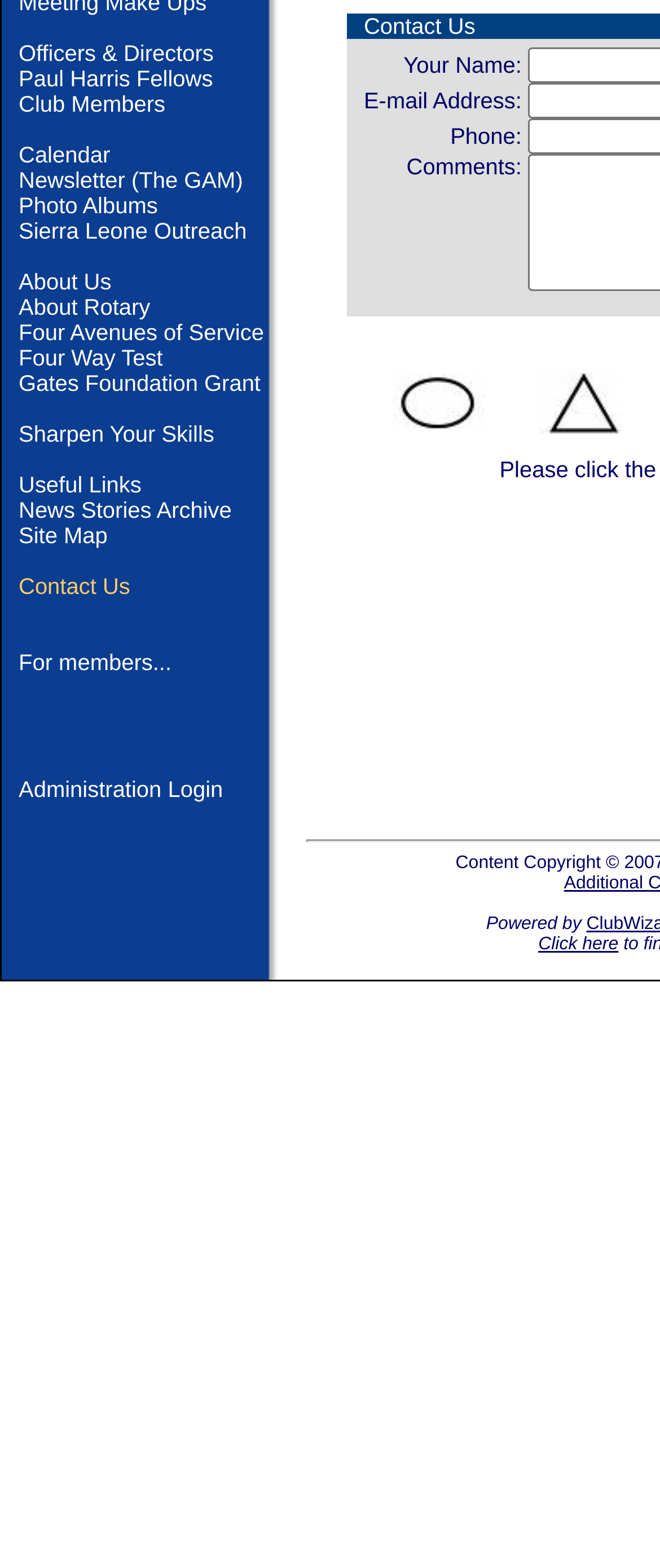Determine the bounding box coordinates for the UI element described. Format the coordinates as (top-left x, top-left y, bottom-right x, bottom-right y) and ensure all values are between 0 and 1. Element description: Sharpen Your Skills

[0.028, 0.269, 0.325, 0.285]